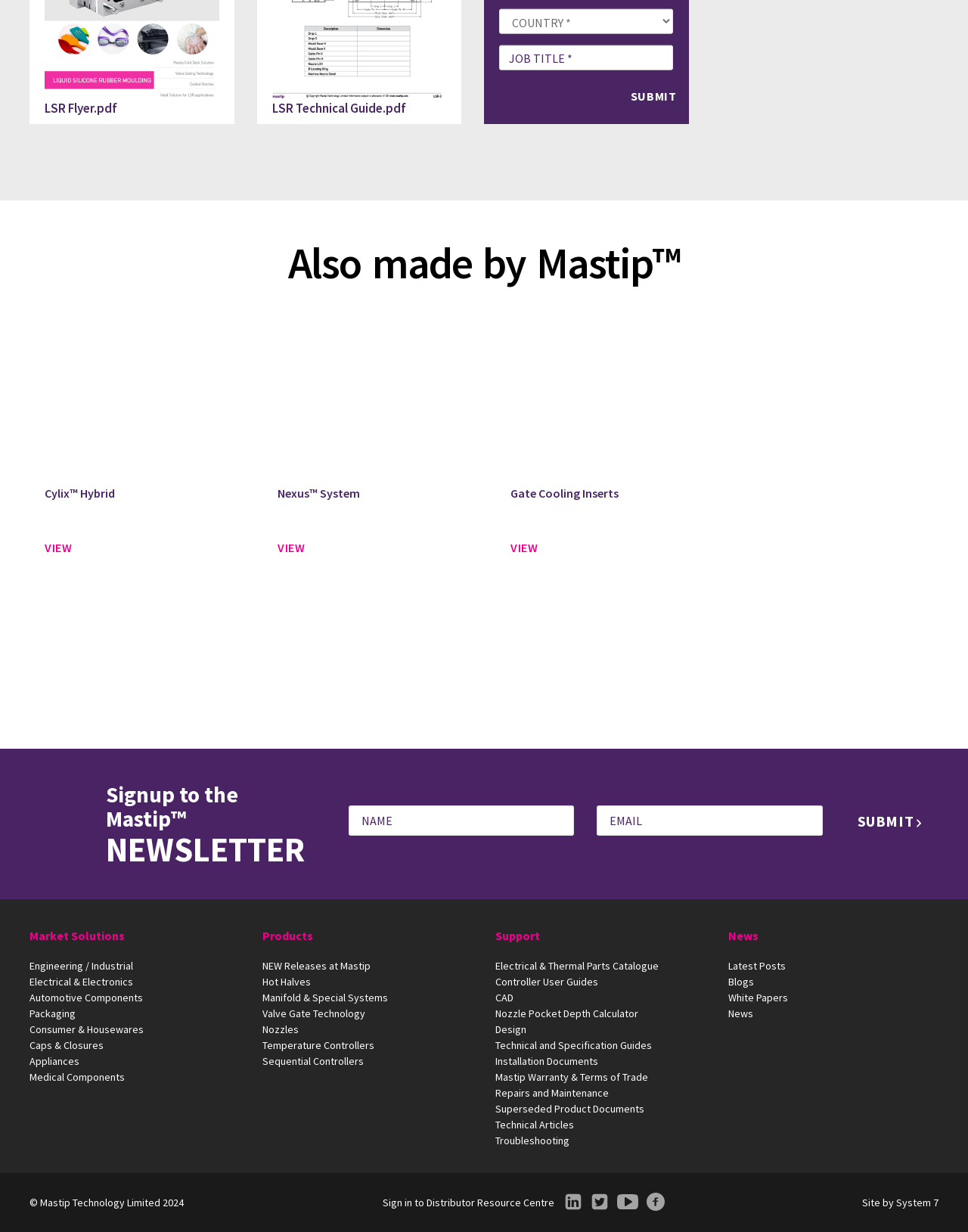Identify the bounding box coordinates for the region to click in order to carry out this instruction: "View Cylix Hybrid". Provide the coordinates using four float numbers between 0 and 1, formatted as [left, top, right, bottom].

[0.03, 0.27, 0.248, 0.459]